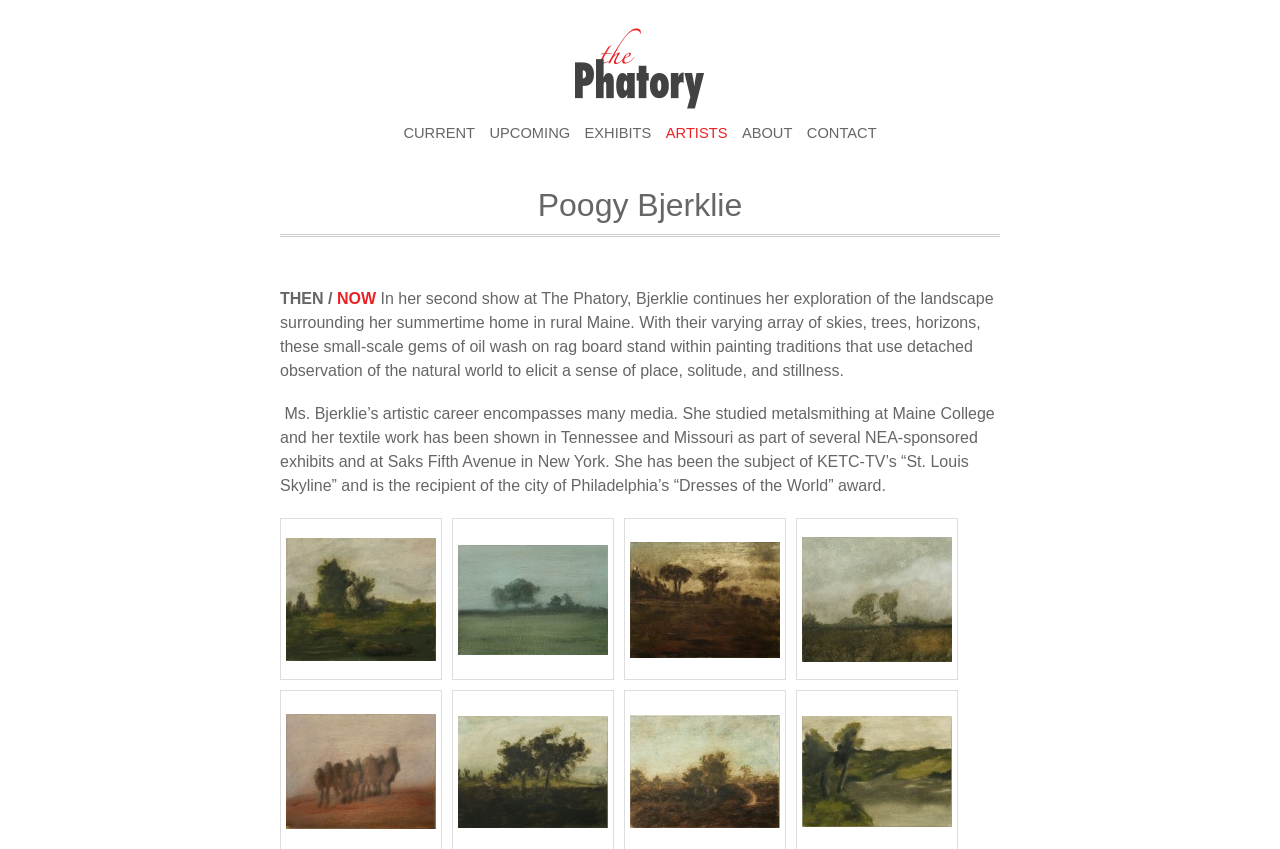Please locate the clickable area by providing the bounding box coordinates to follow this instruction: "View Poogy Bjerklie's artwork".

[0.223, 0.617, 0.341, 0.794]